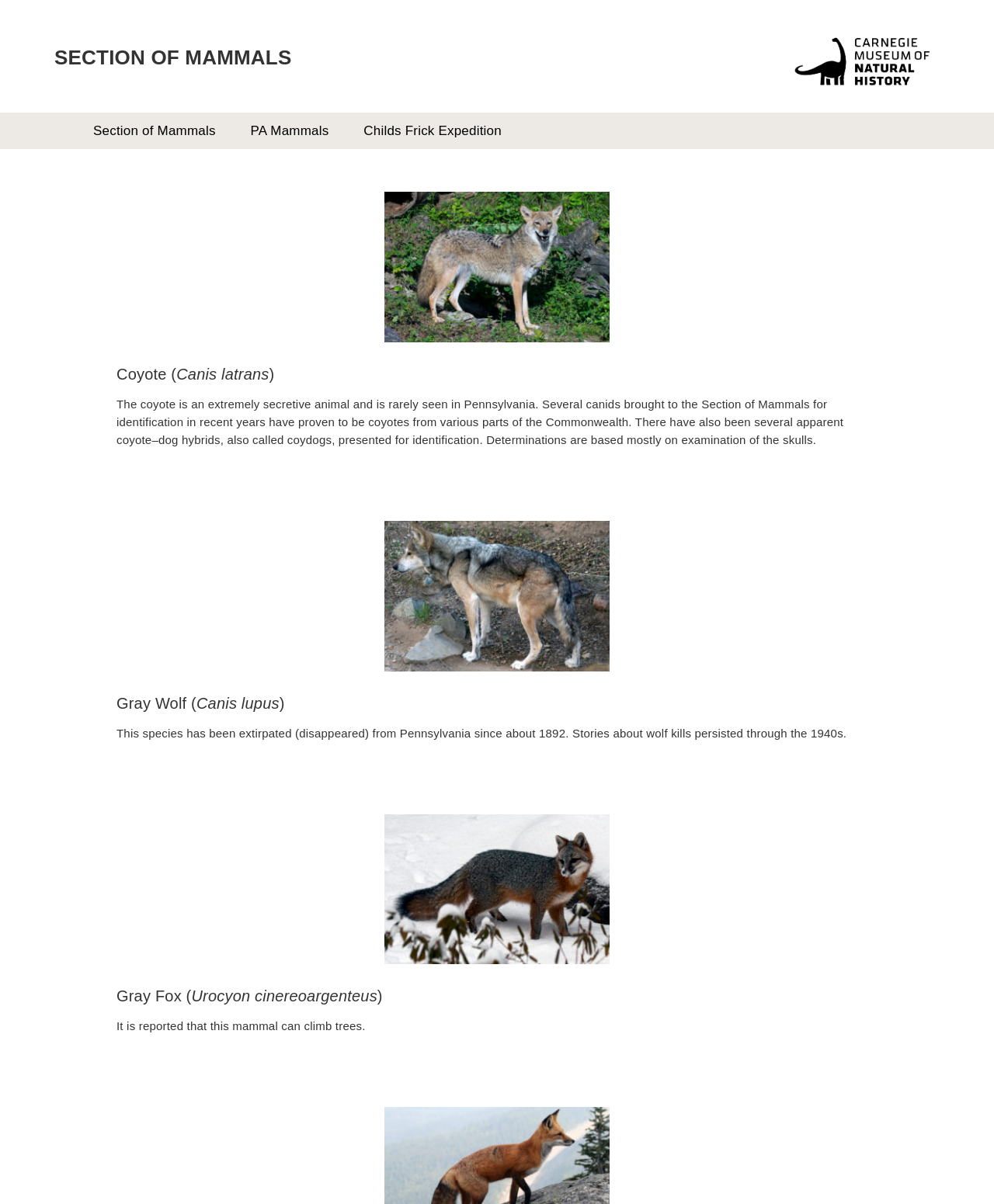Pinpoint the bounding box coordinates of the clickable area necessary to execute the following instruction: "Click the link to Section of Mammals". The coordinates should be given as four float numbers between 0 and 1, namely [left, top, right, bottom].

[0.078, 0.094, 0.233, 0.124]